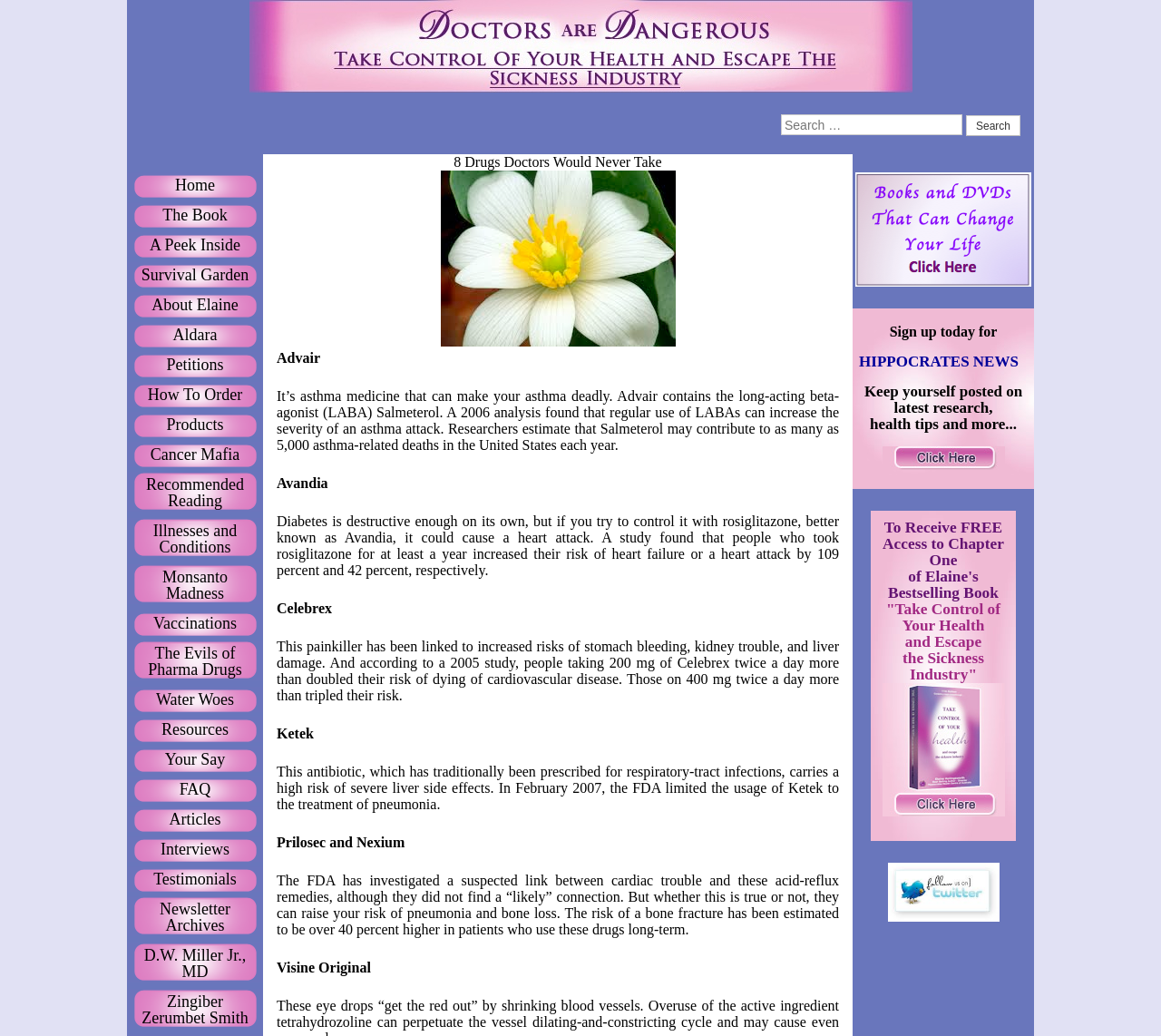Show me the bounding box coordinates of the clickable region to achieve the task as per the instruction: "Click on 'The Book'".

[0.109, 0.195, 0.227, 0.22]